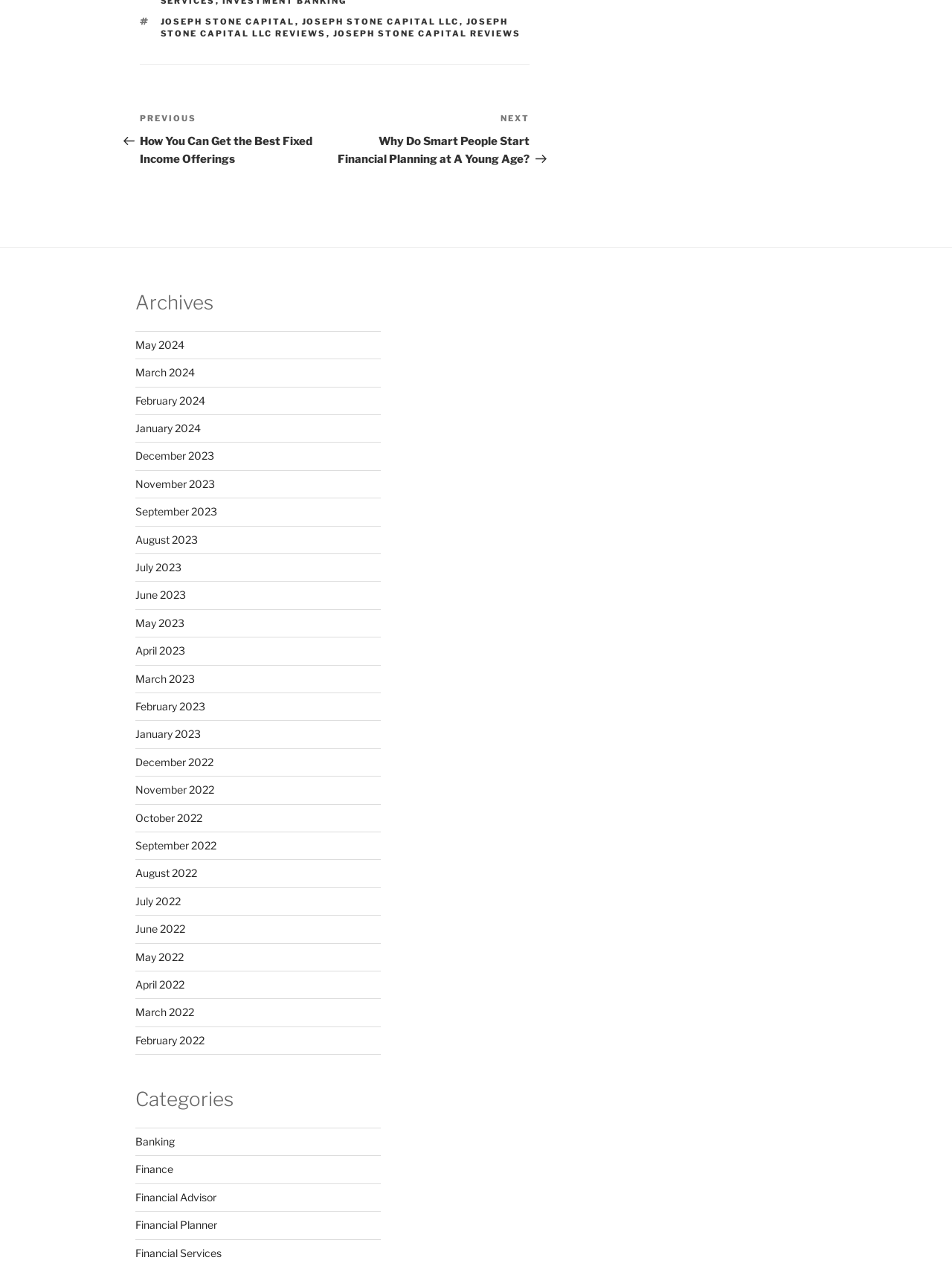How many links are there in the 'Archives' section? Observe the screenshot and provide a one-word or short phrase answer.

20